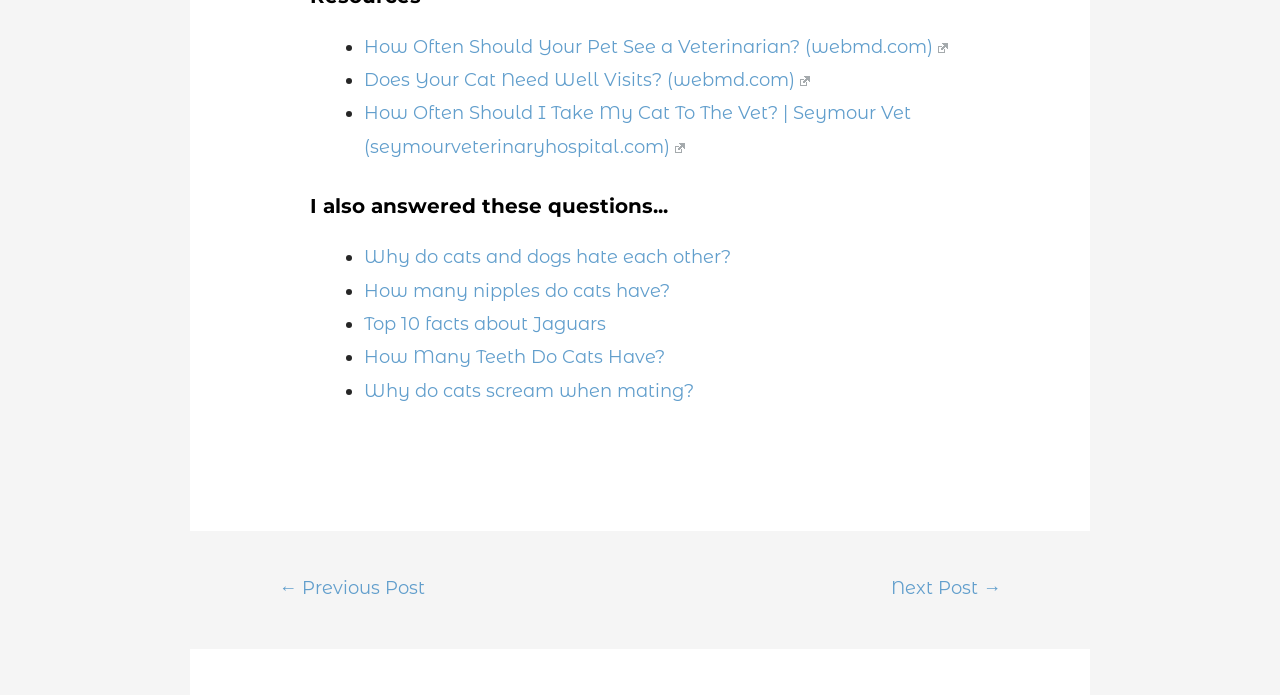Locate the UI element described by Next Post → in the provided webpage screenshot. Return the bounding box coordinates in the format (top-left x, top-left y, bottom-right x, bottom-right y), ensuring all values are between 0 and 1.

[0.675, 0.819, 0.803, 0.88]